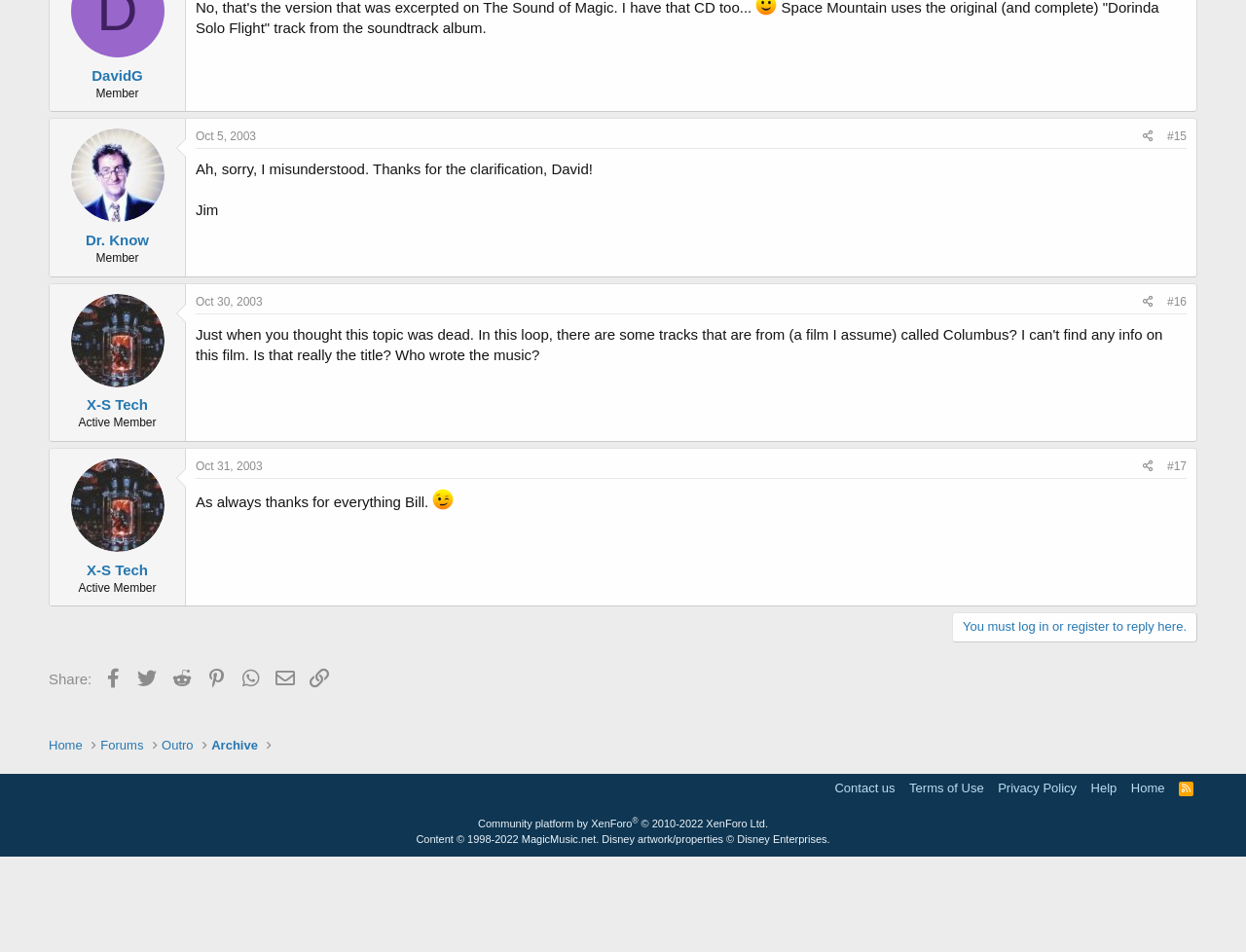What is the copyright information for the content?
Deliver a detailed and extensive answer to the question.

The copyright information for the content is '1998-2022 MagicMusic.net' which can be found in the static text element with the text 'Content 1998-2022 MagicMusic.net. Disney artwork/properties  Disney Enterprises'.